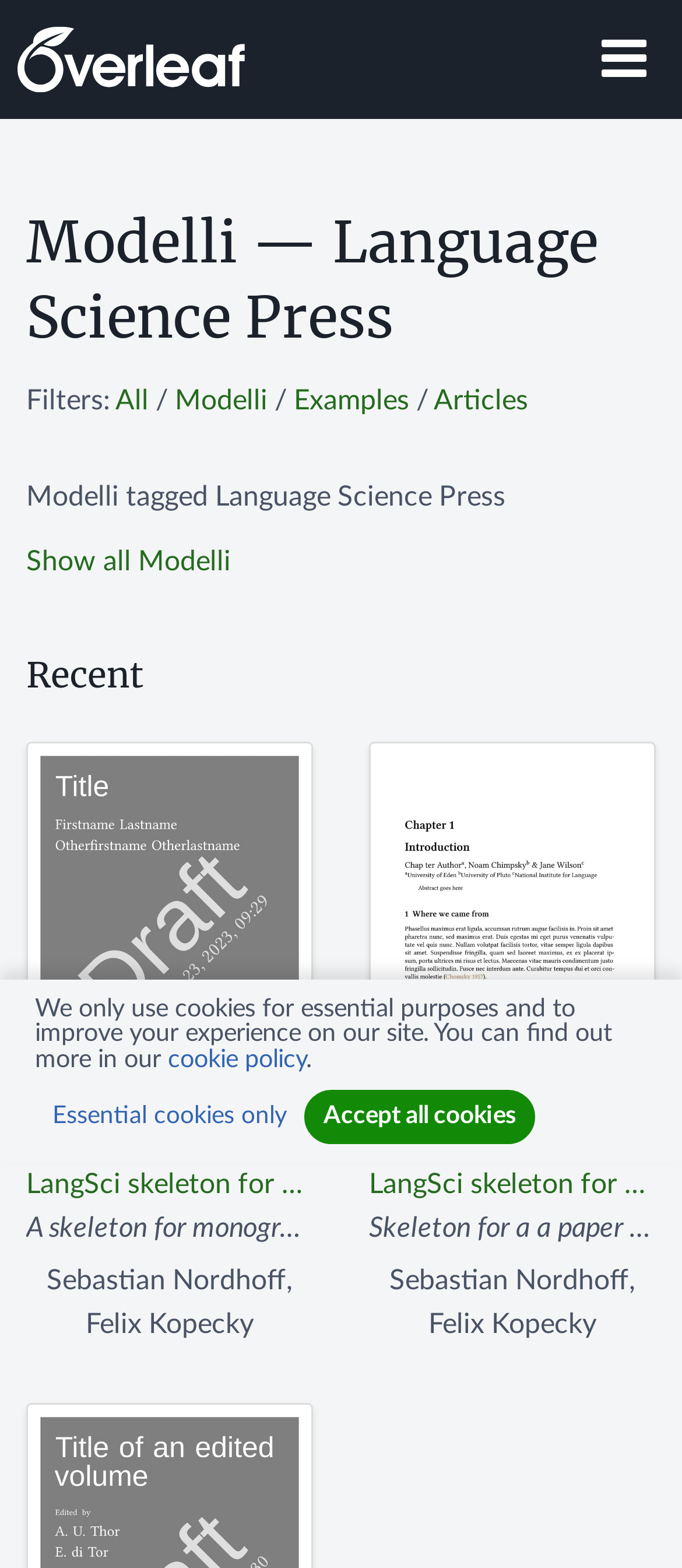Please locate the bounding box coordinates of the region I need to click to follow this instruction: "Filter by Modelli".

[0.256, 0.246, 0.392, 0.264]